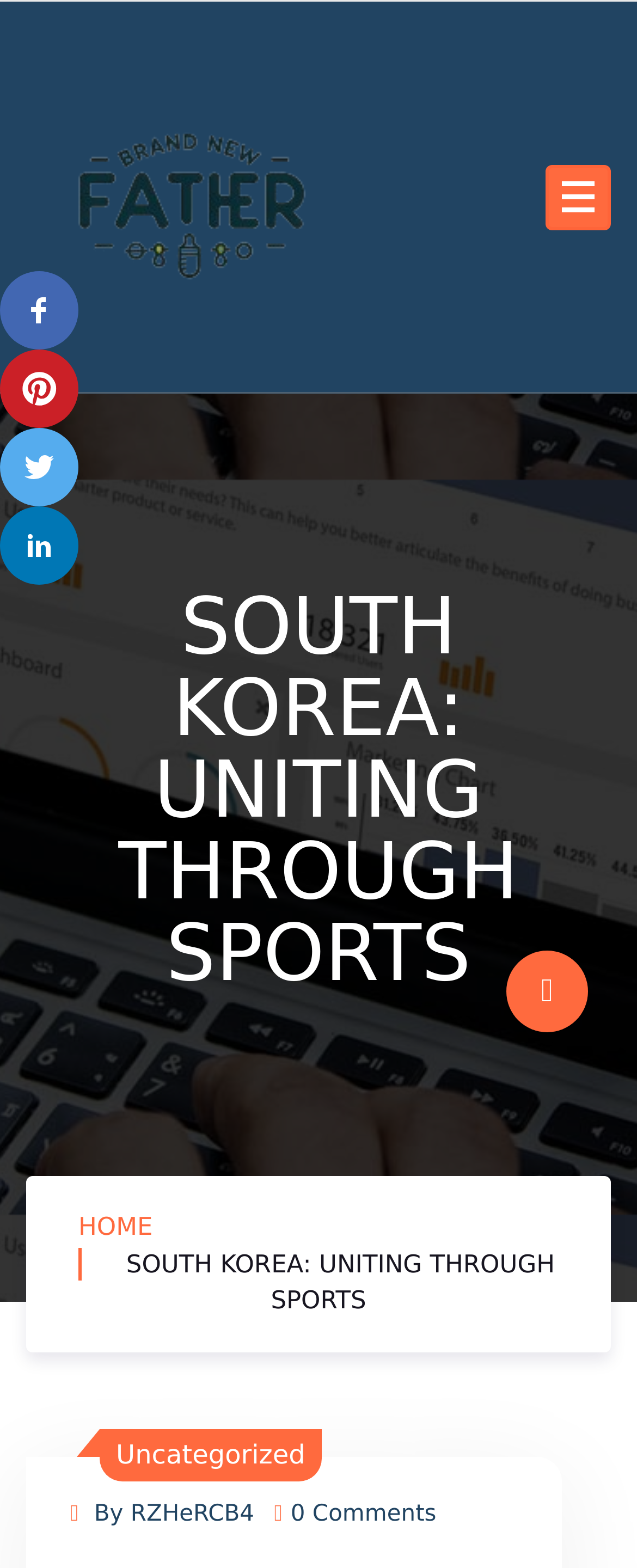What is the name of the image on the top-left corner?
Using the image as a reference, give an elaborate response to the question.

I found an image element with the description 'Brand New Father' and bounding box coordinates [0.041, 0.021, 0.554, 0.23], which suggests it is located at the top-left corner of the page.